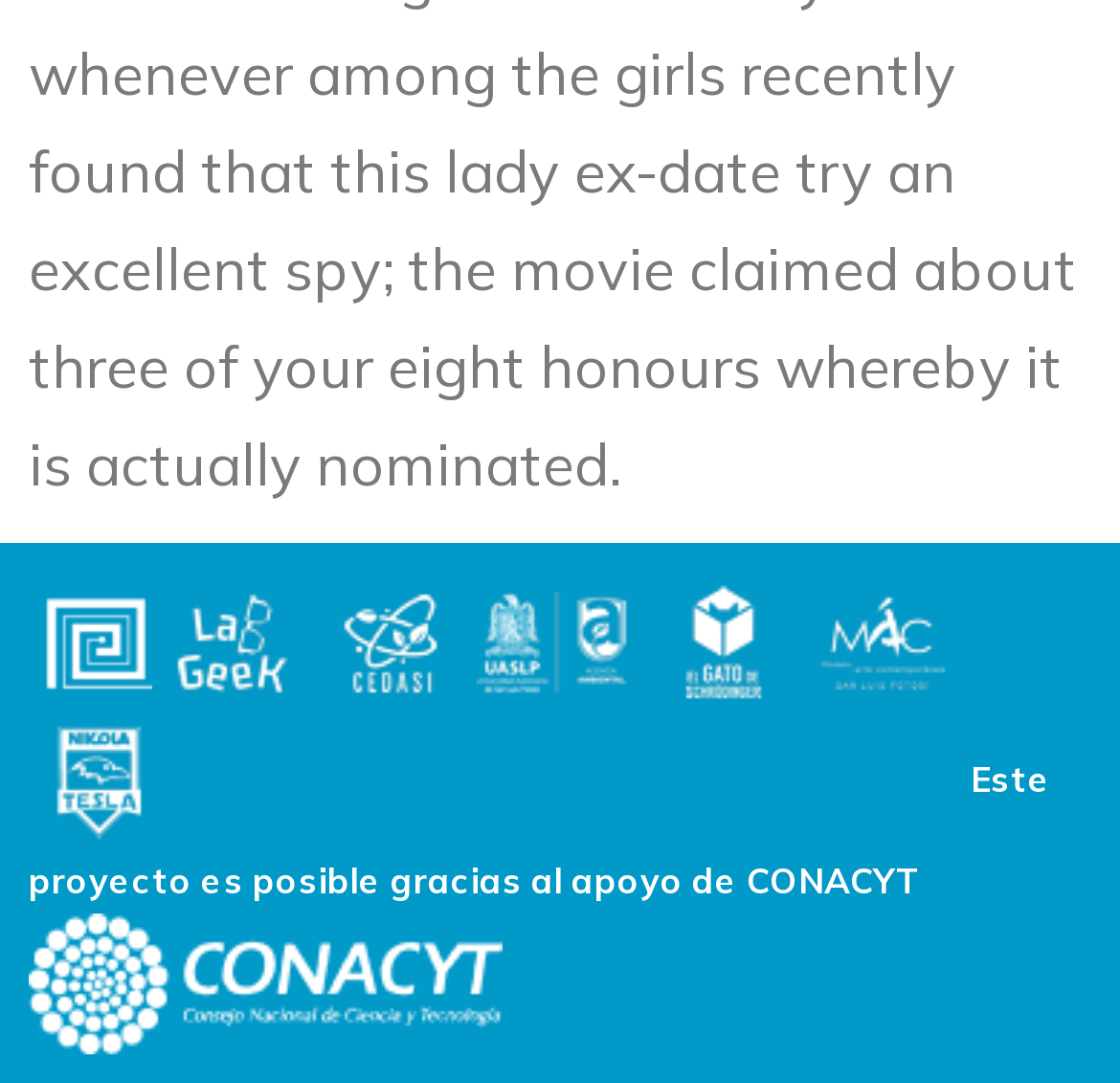Find the bounding box coordinates of the element to click in order to complete this instruction: "View more topics". The bounding box coordinates must be four float numbers between 0 and 1, denoted as [left, top, right, bottom].

None